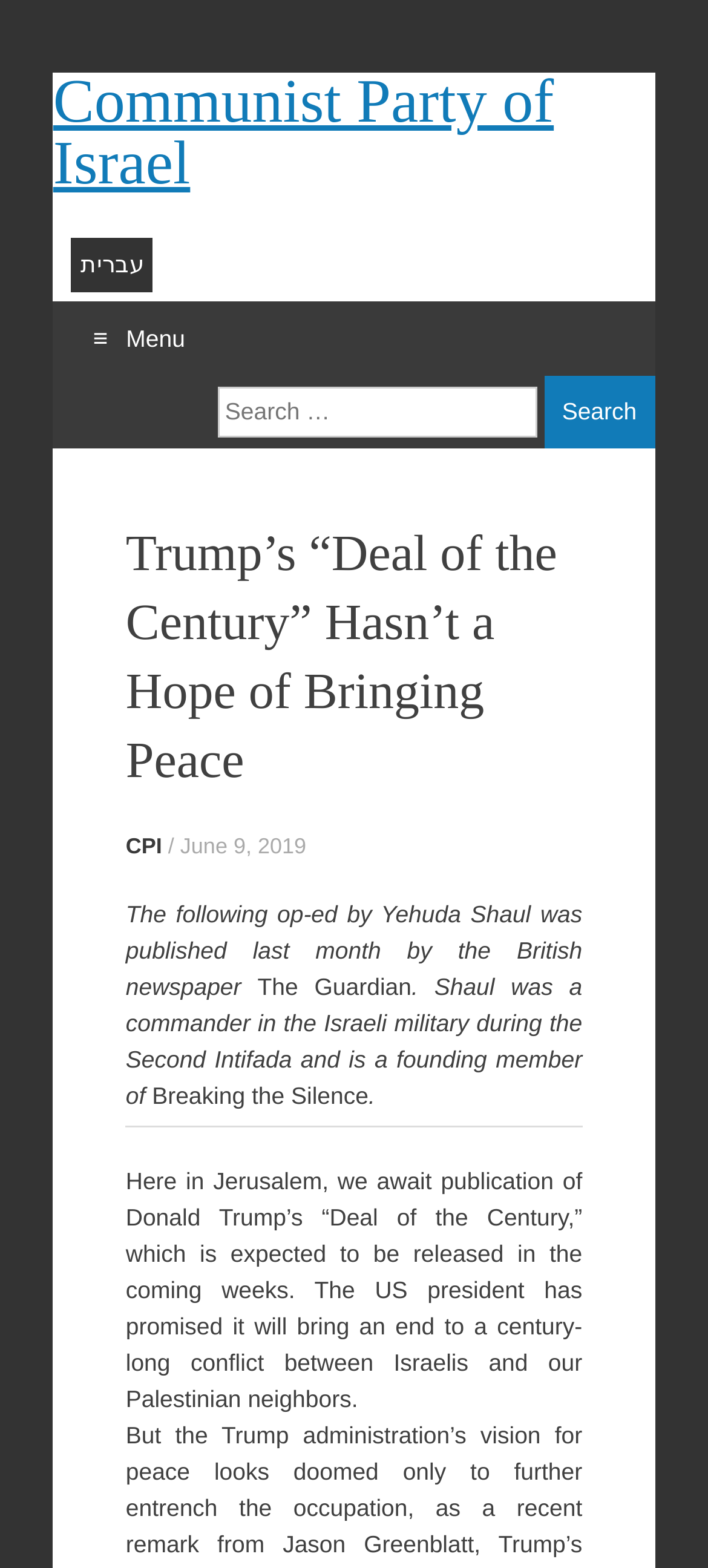Find the main header of the webpage and produce its text content.

Communist Party of Israel